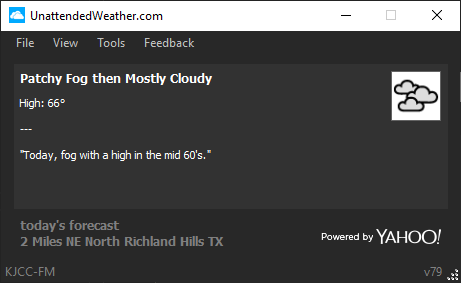Provide a comprehensive description of the image.

The image displays the weather forecast interface from UnattendedWeather.com, featuring information about the current weather conditions. Prominently, it indicates a forecast of "Patchy Fog then Mostly Cloudy," with a high temperature of 66°F. Below this, there is a brief descriptive text stating, "Today, fog with a high in the mid 60's." 

The interface also features the current location as "2 Miles NE North Richland Hills TX," along with a discreet copyright notice indicating that the information is powered by Yahoo!. The overall layout of the forecast is clear and functional, designed to provide essential weather updates to users effectively.